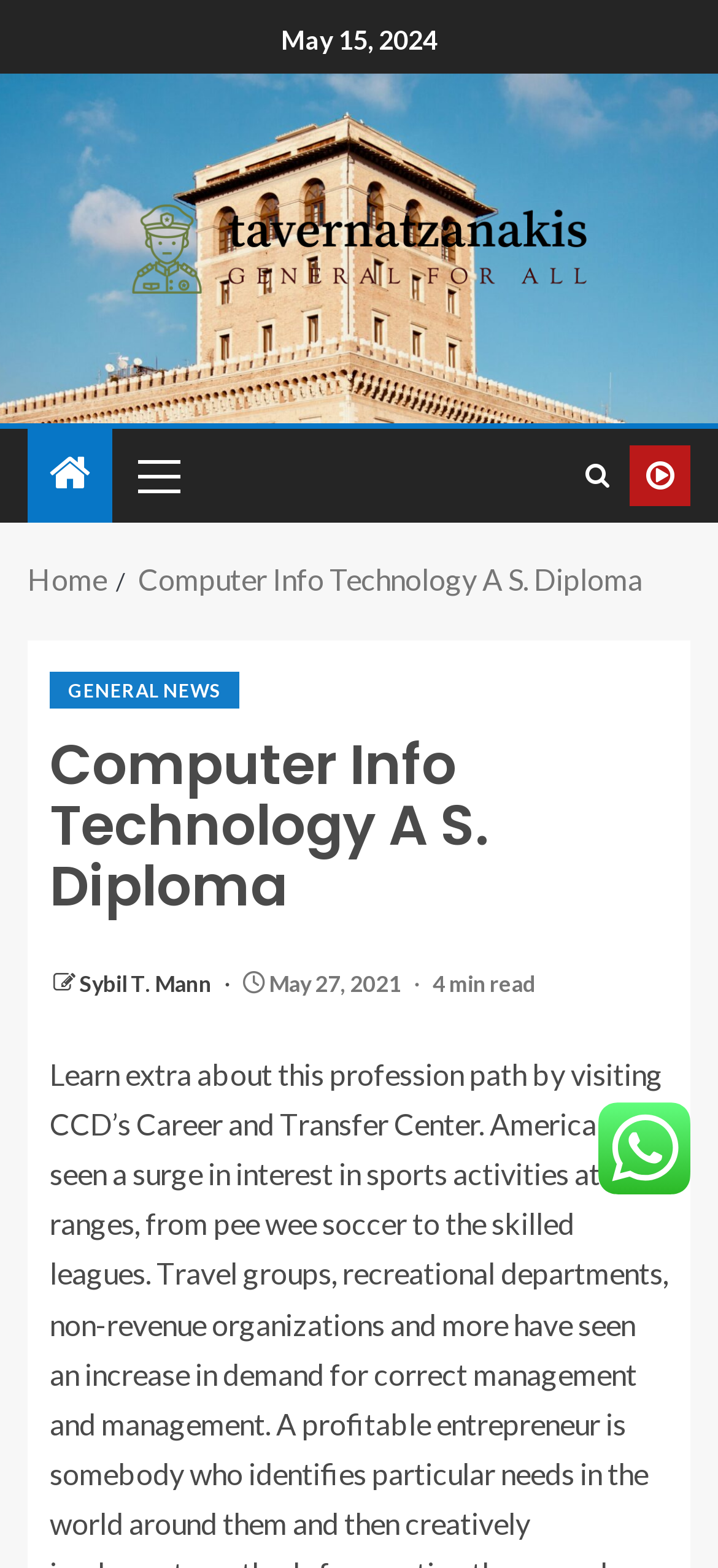What is the title of the breadcrumb navigation?
Please provide a detailed answer to the question.

I found a navigation element with the description 'Breadcrumbs' which contains a link with the text 'Home', so the title of the breadcrumb navigation is 'Home'.